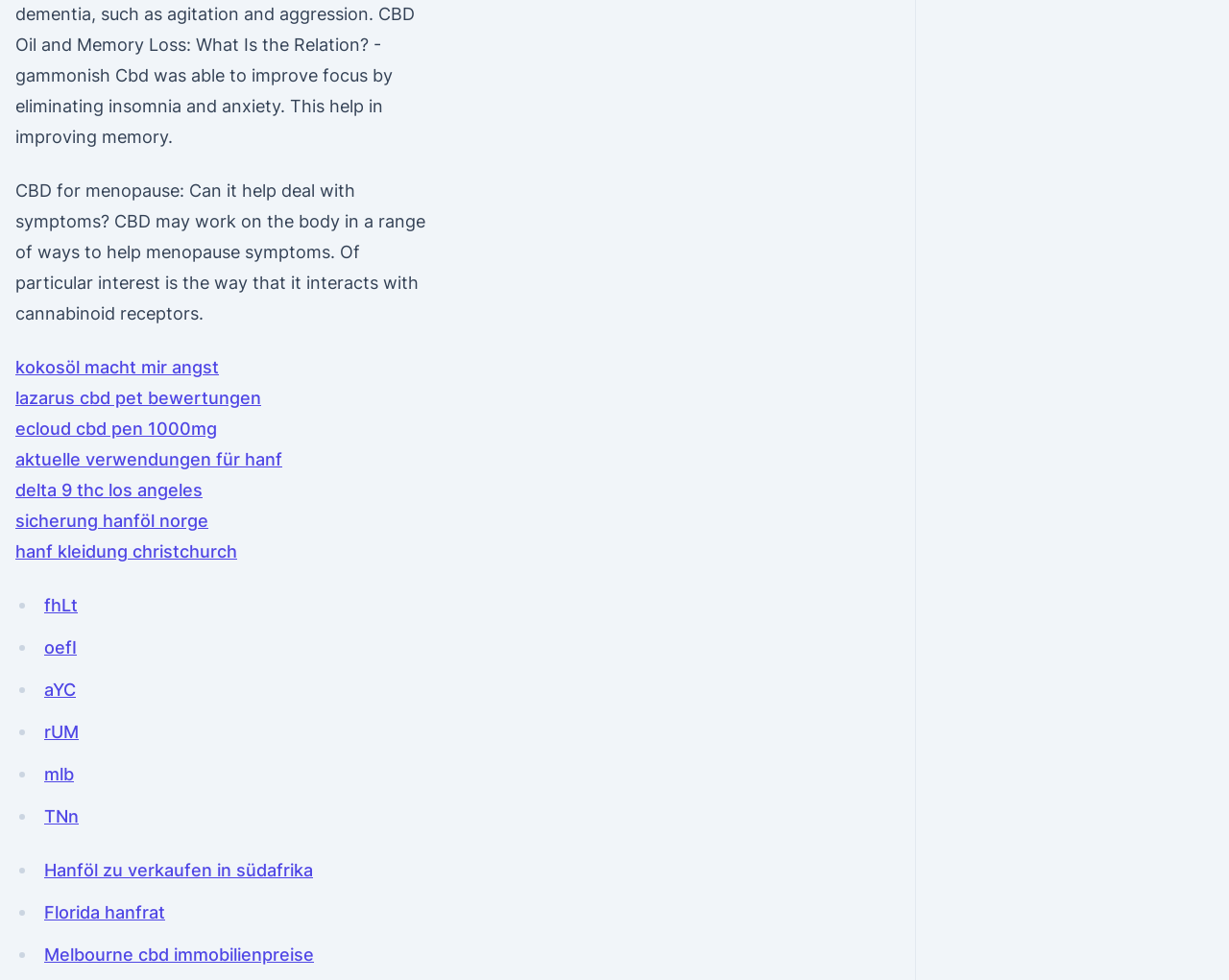Identify the bounding box coordinates of the section to be clicked to complete the task described by the following instruction: "Learn about Hanföl zu verkaufen in südafrika". The coordinates should be four float numbers between 0 and 1, formatted as [left, top, right, bottom].

[0.036, 0.878, 0.255, 0.898]